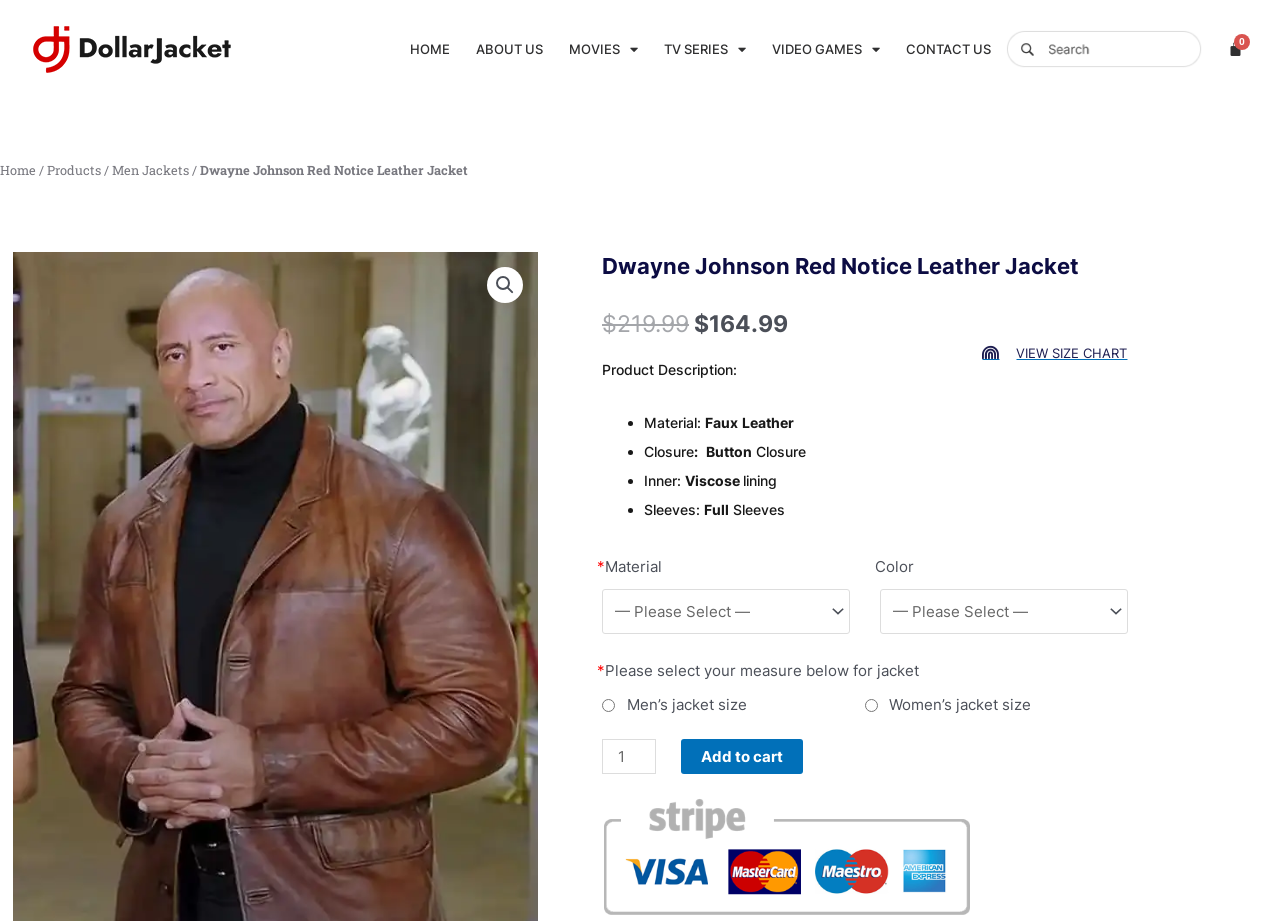Show the bounding box coordinates for the HTML element as described: "Men Jackets".

[0.088, 0.176, 0.148, 0.193]